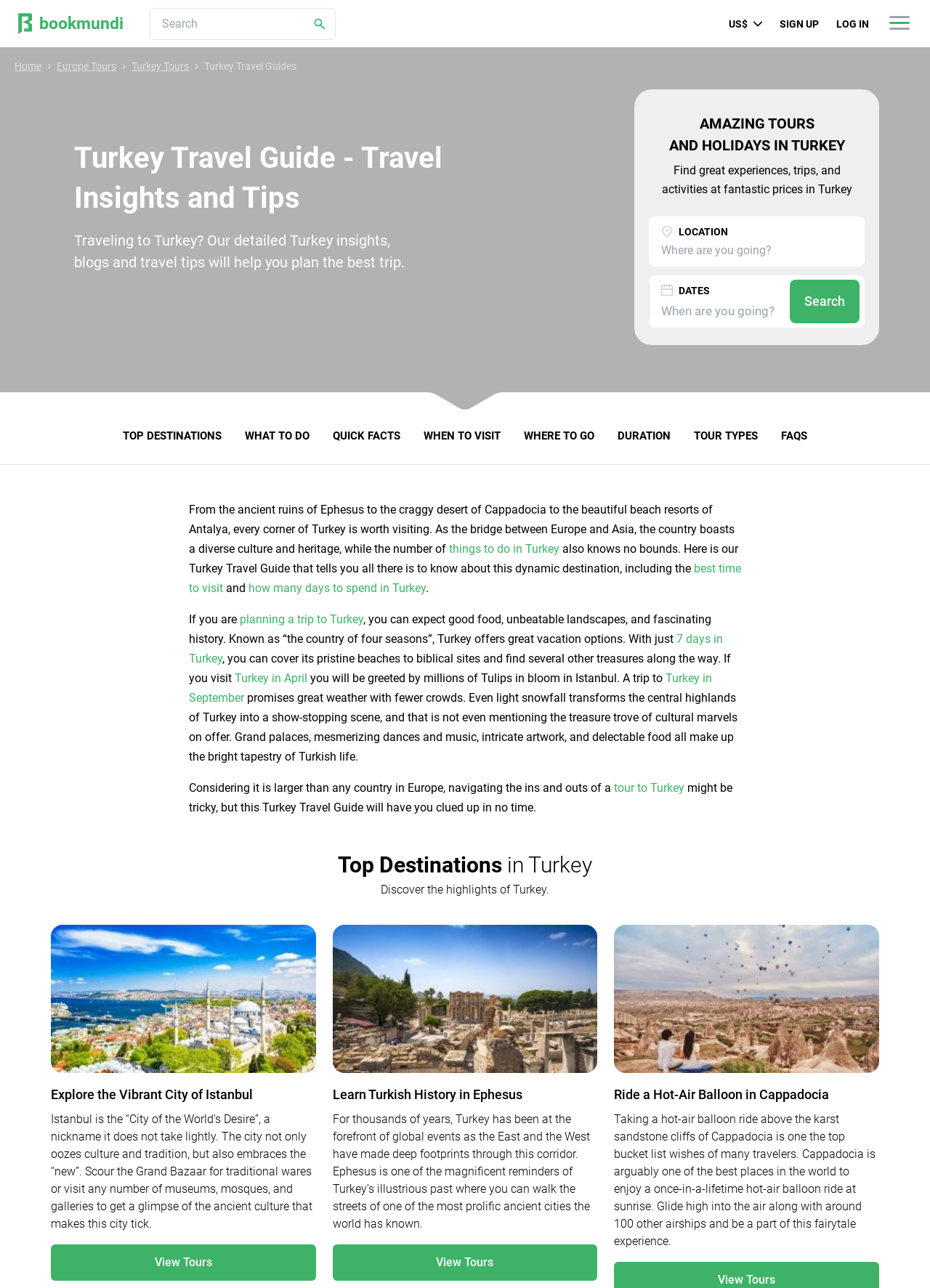Given the description: "planning a trip to Turkey", determine the bounding box coordinates of the UI element. The coordinates should be formatted as four float numbers between 0 and 1, [left, top, right, bottom].

[0.258, 0.475, 0.391, 0.486]